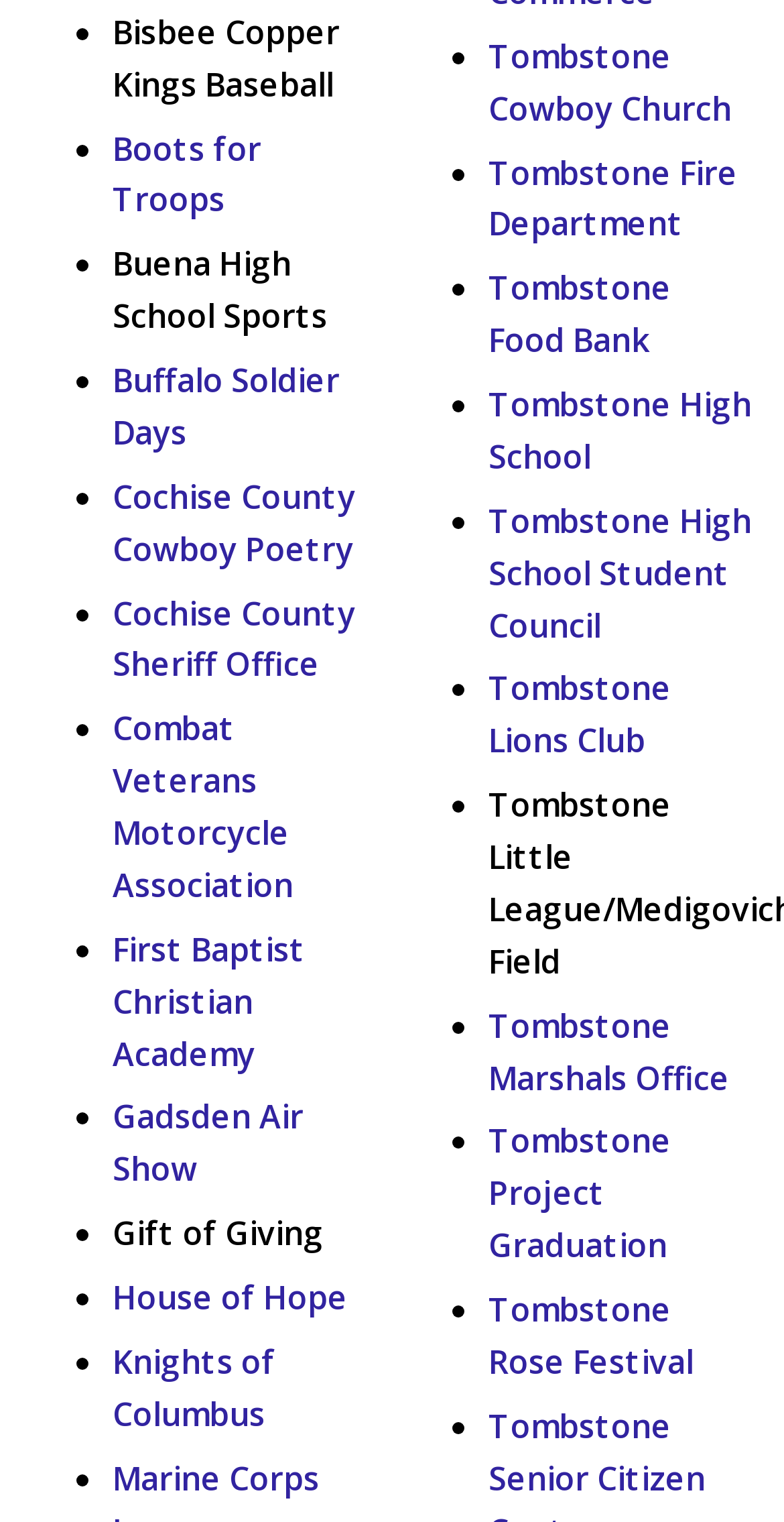Please give a concise answer to this question using a single word or phrase: 
What is the event related to poetry?

Cochise County Cowboy Poetry